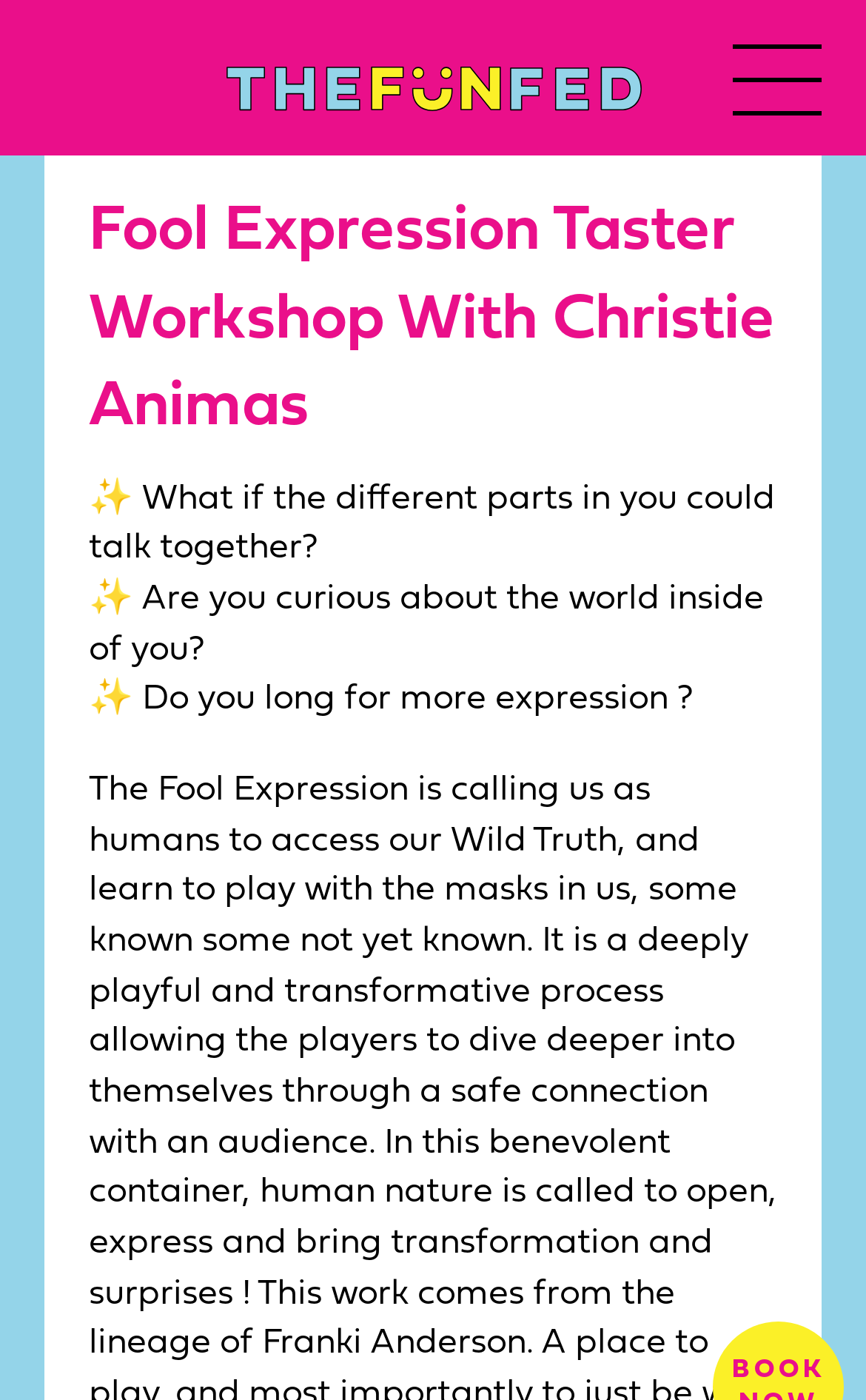Find the primary header on the webpage and provide its text.

Fool Expression Taster Workshop With Christie Animas